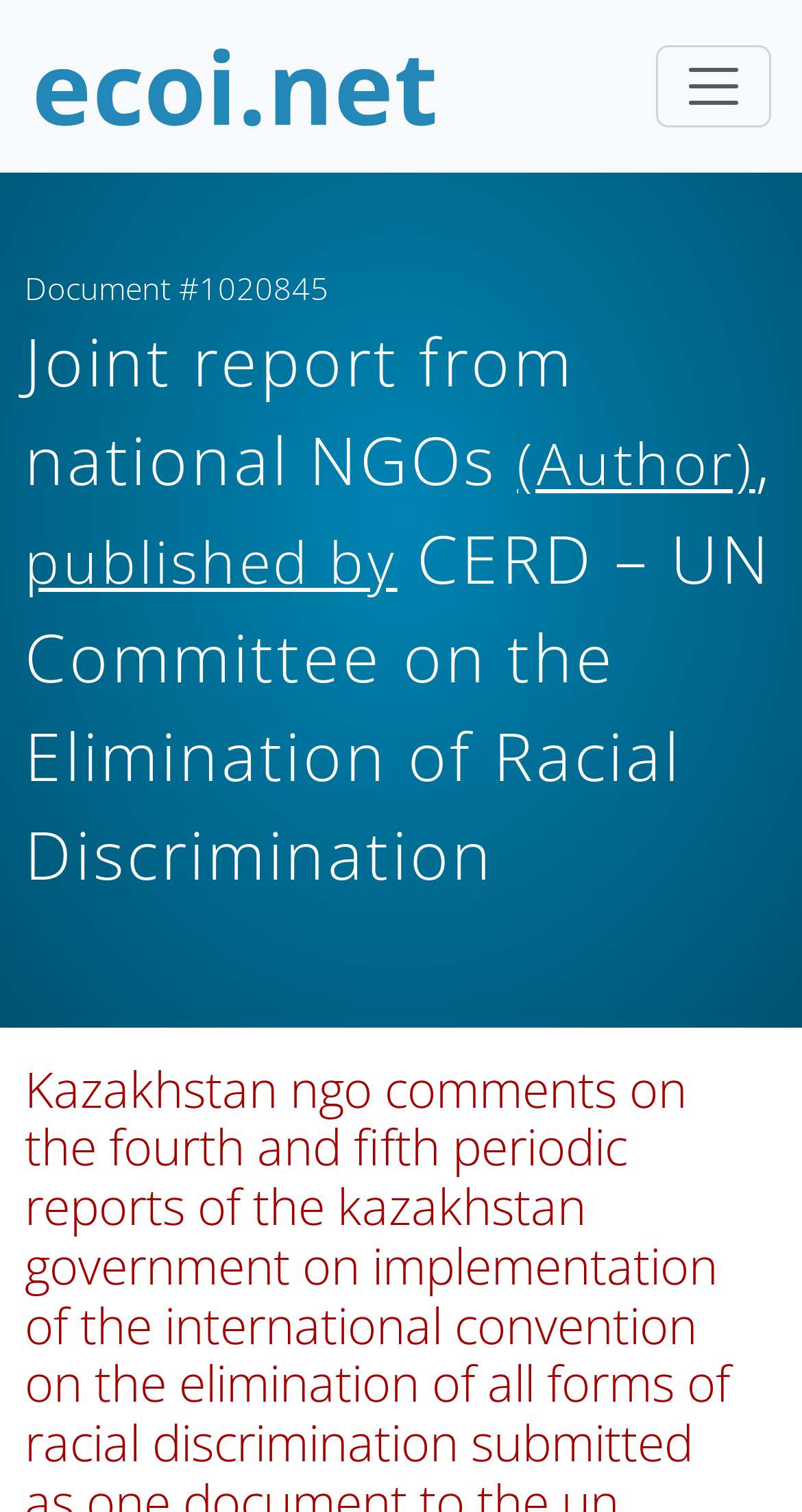Who published the report?
Please provide an in-depth and detailed response to the question.

The publisher of the report can be found in the static text element 'CERD – UN Committee on the Elimination of Racial Discrimination' which is located in the middle of the webpage, with a bounding box of [0.031, 0.339, 0.962, 0.593].